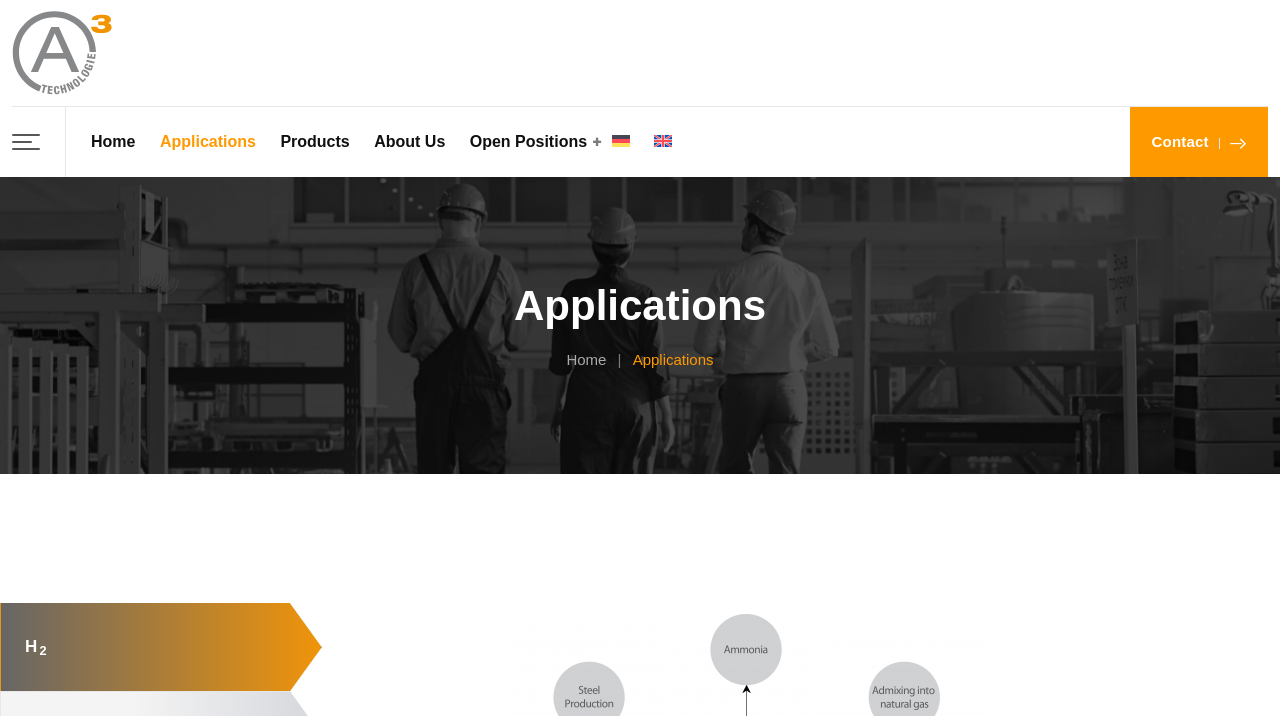Please find the bounding box coordinates for the clickable element needed to perform this instruction: "Click the dark logo".

[0.009, 0.014, 0.088, 0.134]